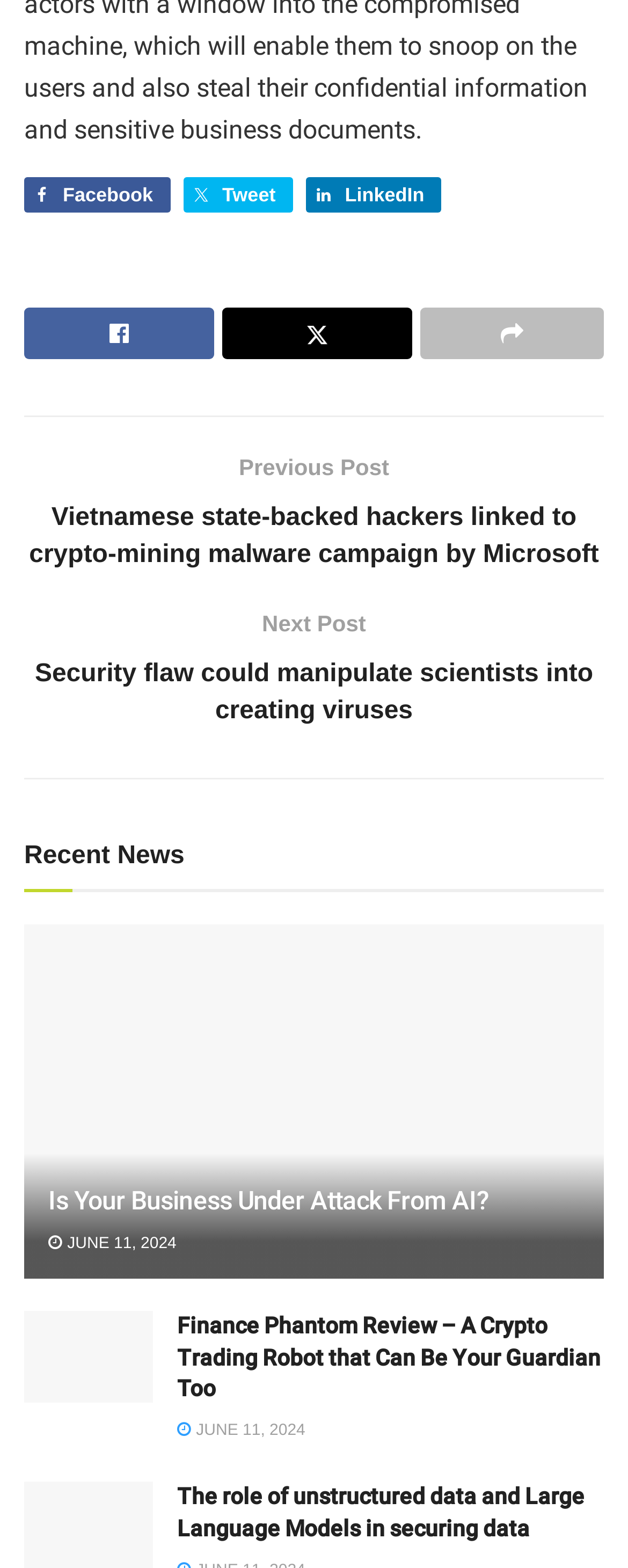Answer the question using only one word or a concise phrase: What is the text of the first social media link?

Facebook